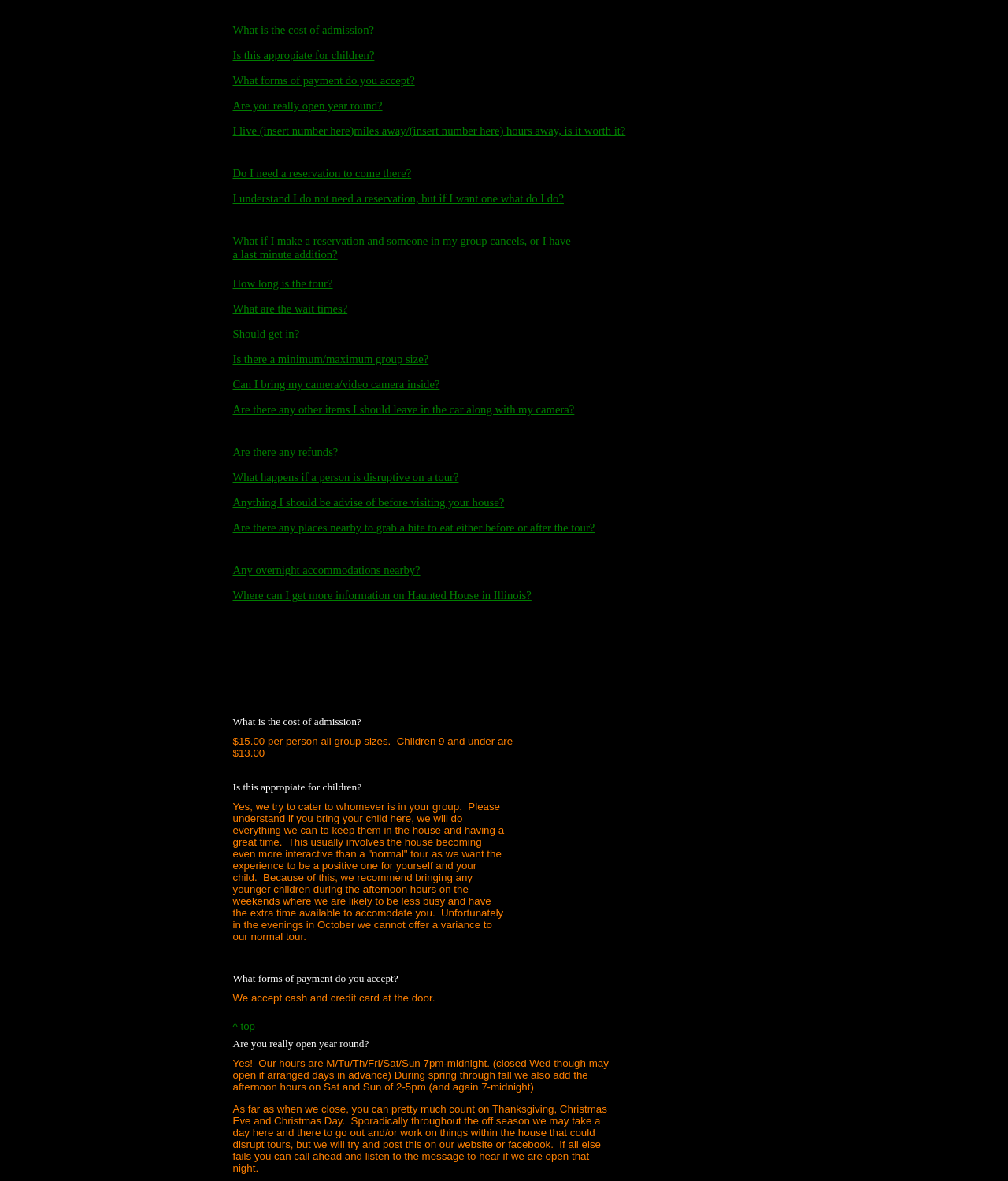Using the webpage screenshot, find the UI element described by our research notes. Provide the bounding box coordinates in the format (top-left x, top-left y, bottom-right x, bottom-right y), ensuring all values are floating point numbers between 0 and 1.

None